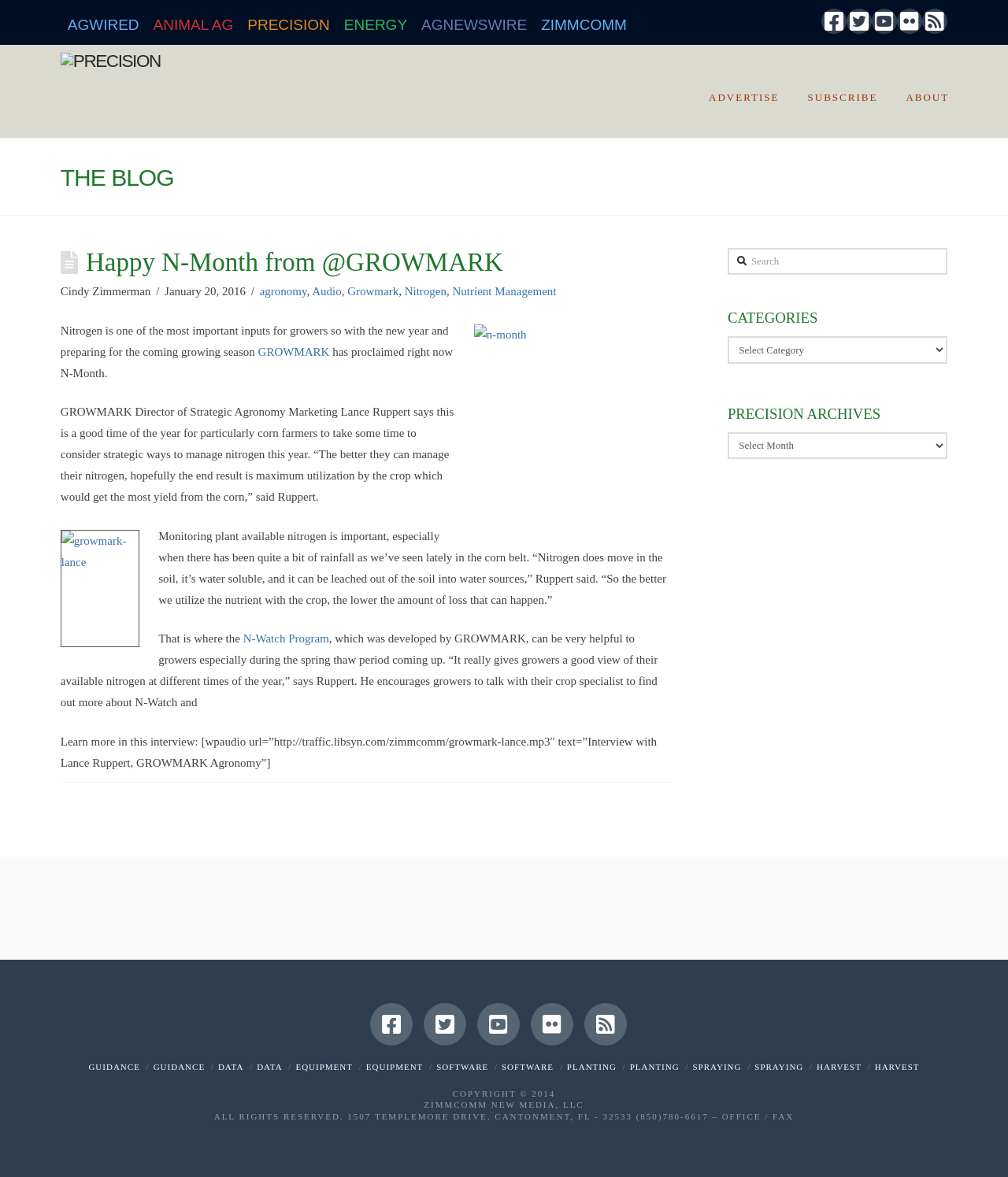Give a short answer to this question using one word or a phrase:
What is the name of the author of the blog post?

Cindy Zimmerman